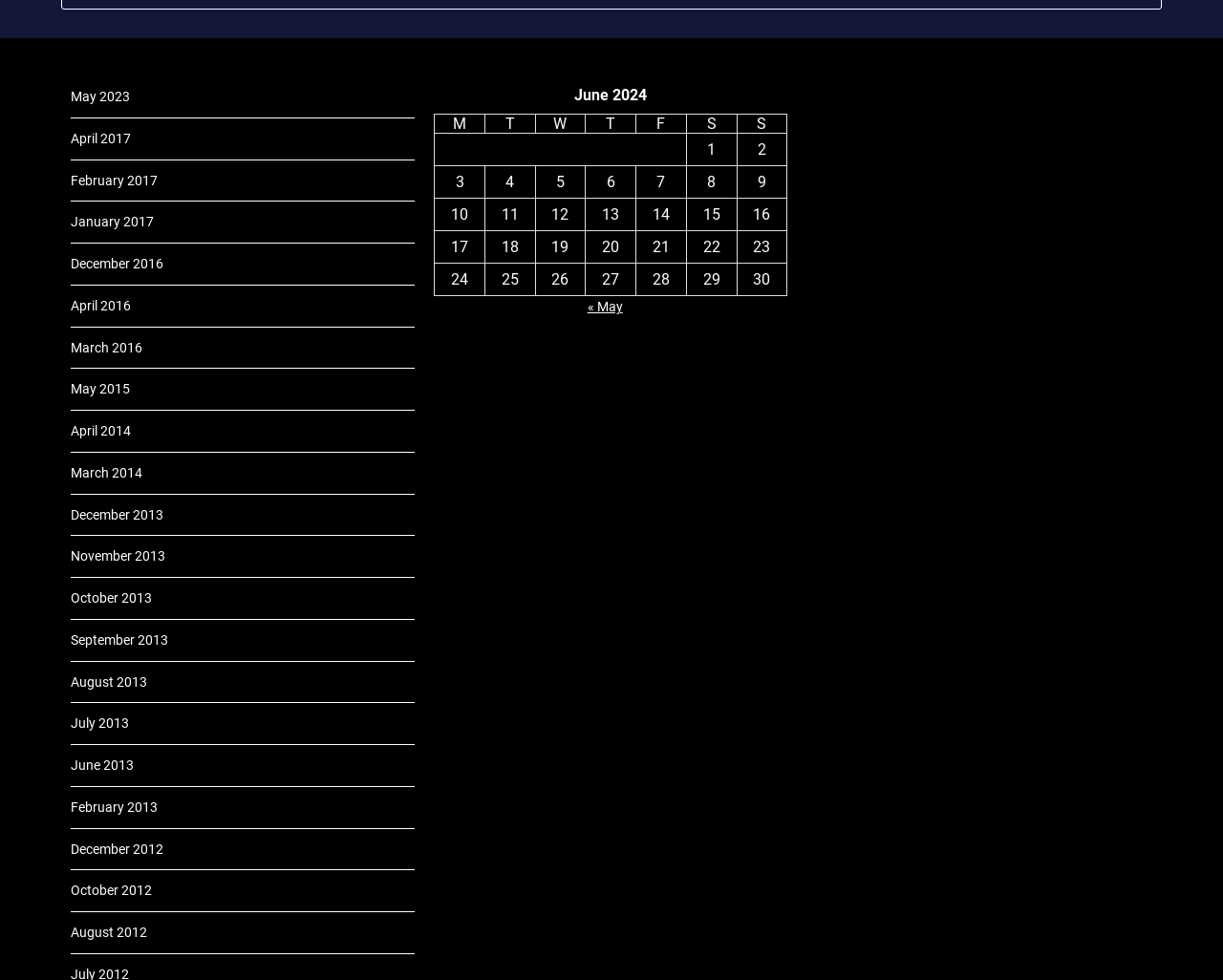Please provide a short answer using a single word or phrase for the question:
What is the first day of the month in the table?

1